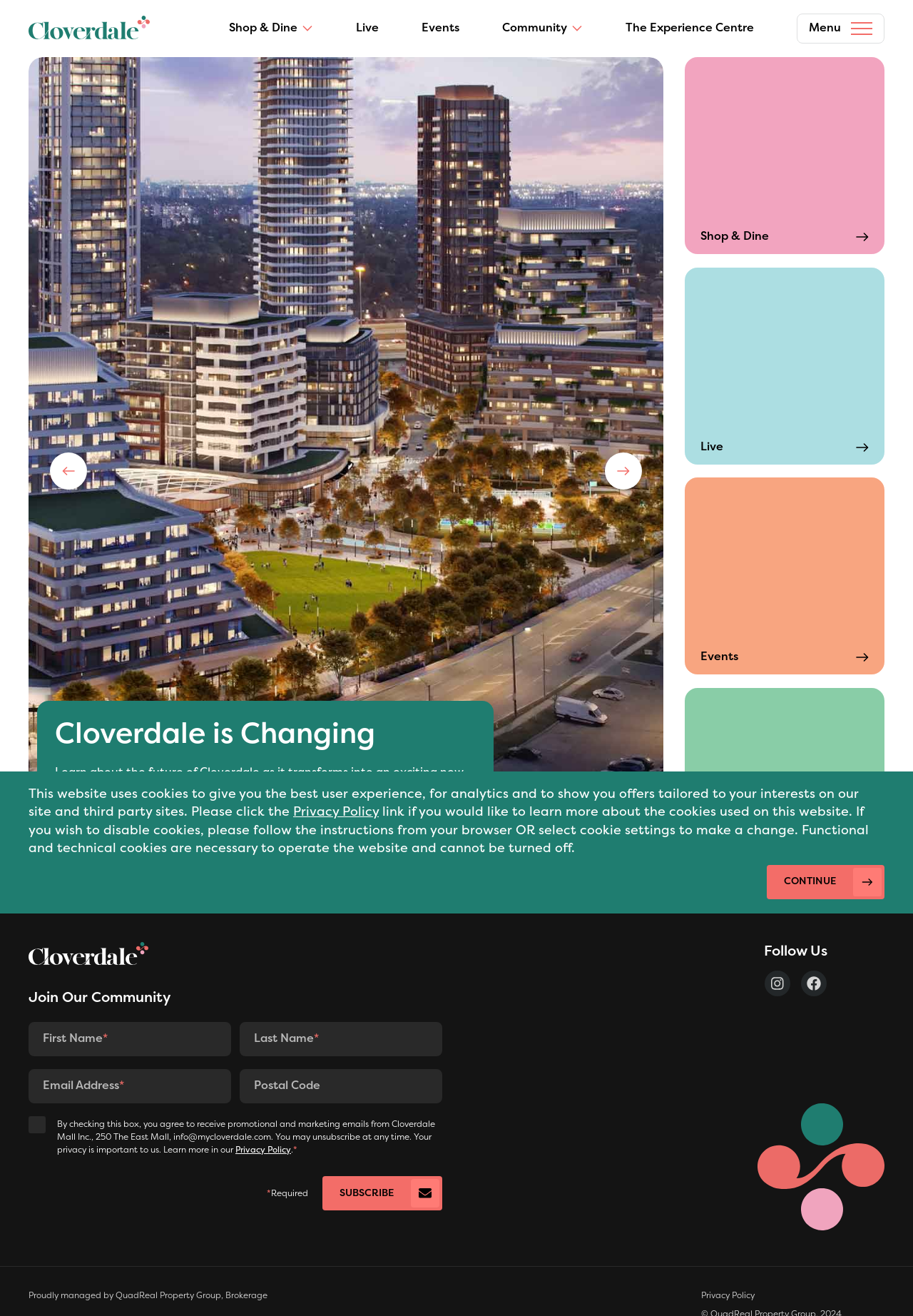What is the name of the property management company?
Using the screenshot, give a one-word or short phrase answer.

QuadReal Property Group